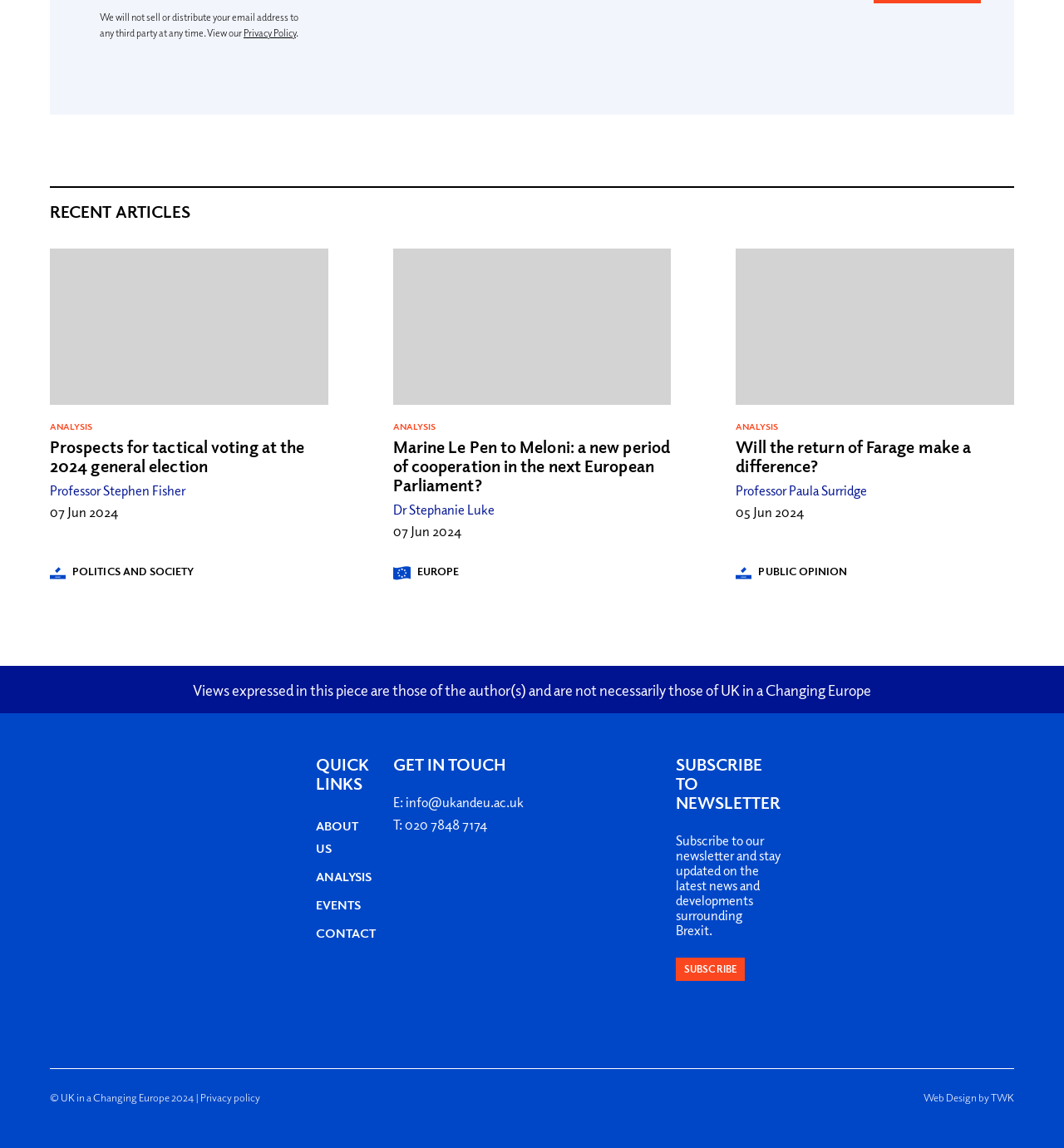Specify the bounding box coordinates of the area that needs to be clicked to achieve the following instruction: "Read 'RECENT ARTICLES'".

[0.047, 0.176, 0.179, 0.192]